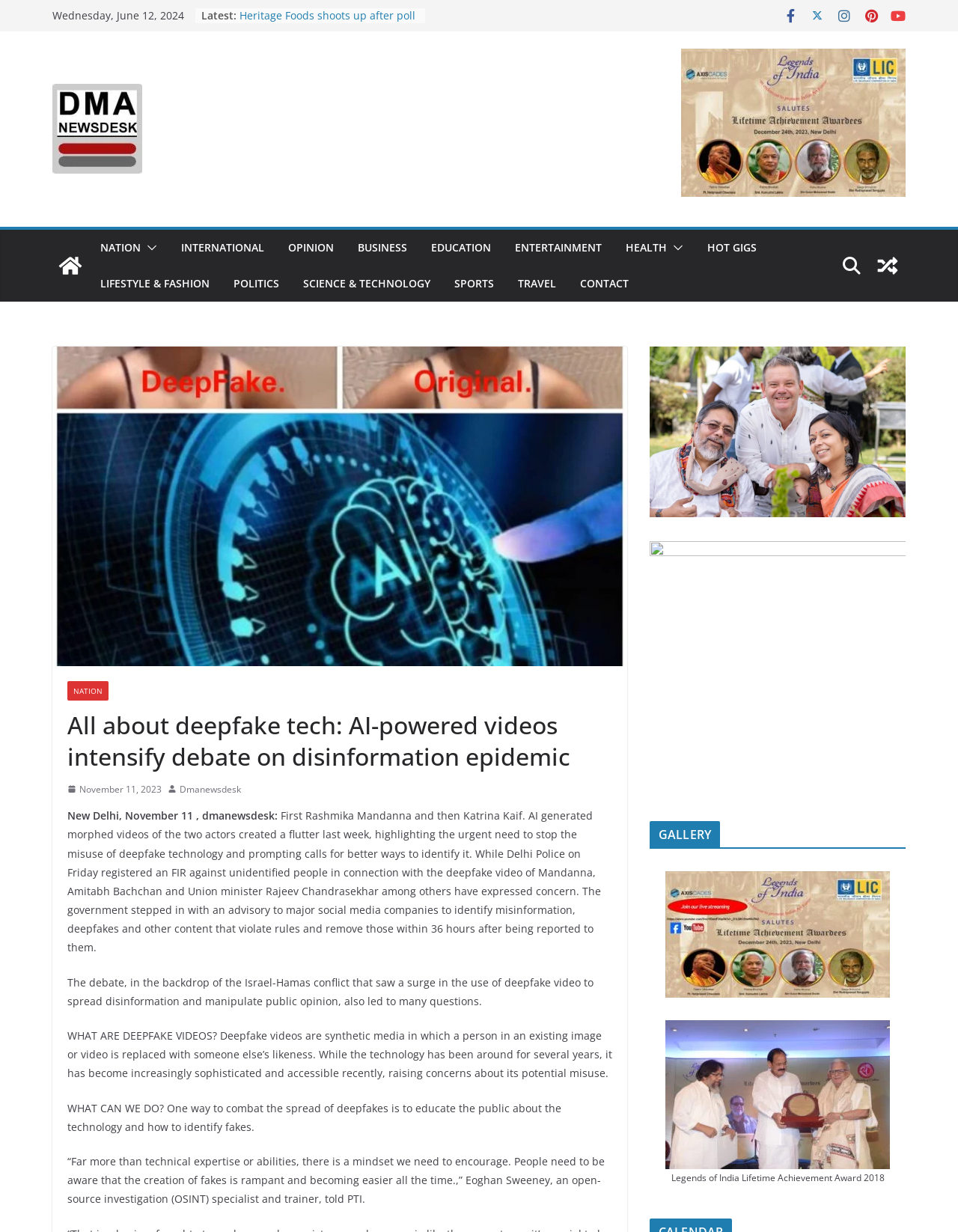Using the element description: "November 11, 2023November 11, 2023", determine the bounding box coordinates. The coordinates should be in the format [left, top, right, bottom], with values between 0 and 1.

[0.07, 0.634, 0.169, 0.647]